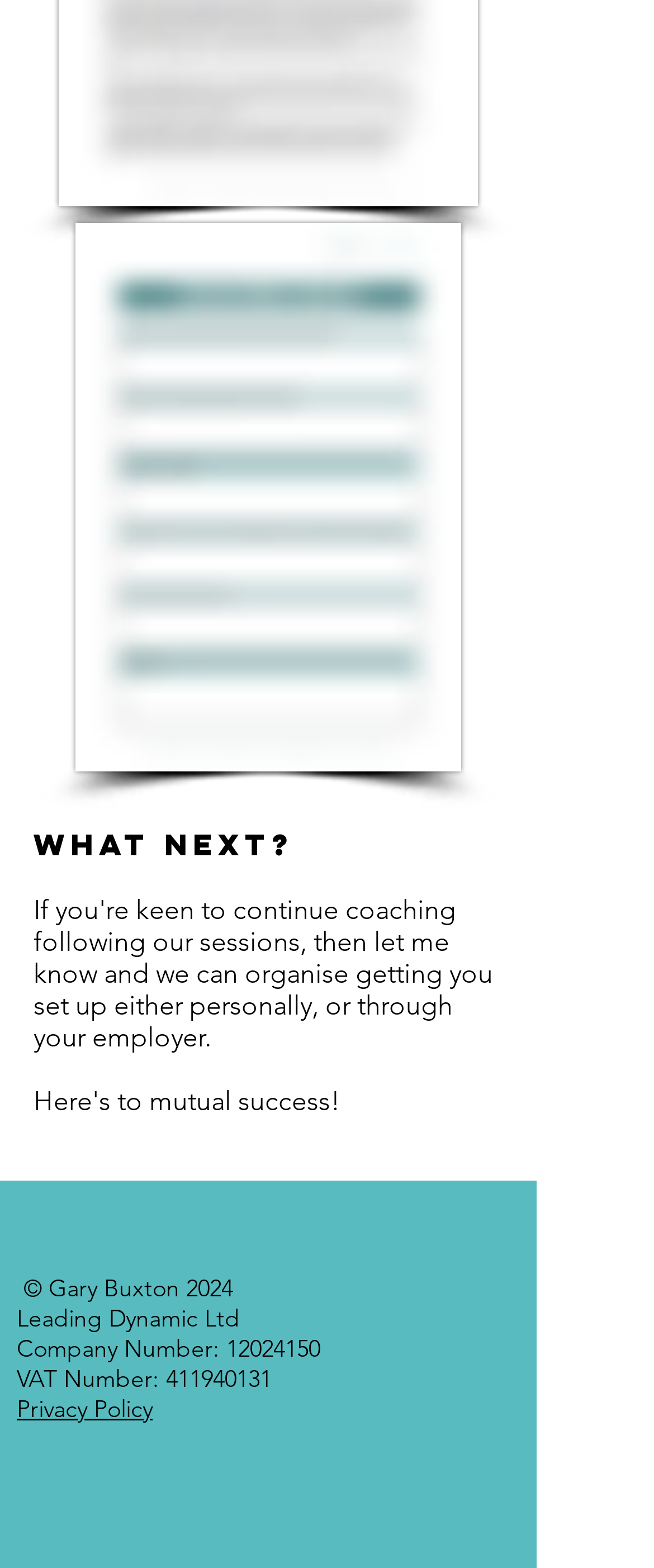What is the company name?
Examine the webpage screenshot and provide an in-depth answer to the question.

I found the company name by looking at the static text elements at the bottom of the webpage, where it says 'Leading Dynamic Ltd'.